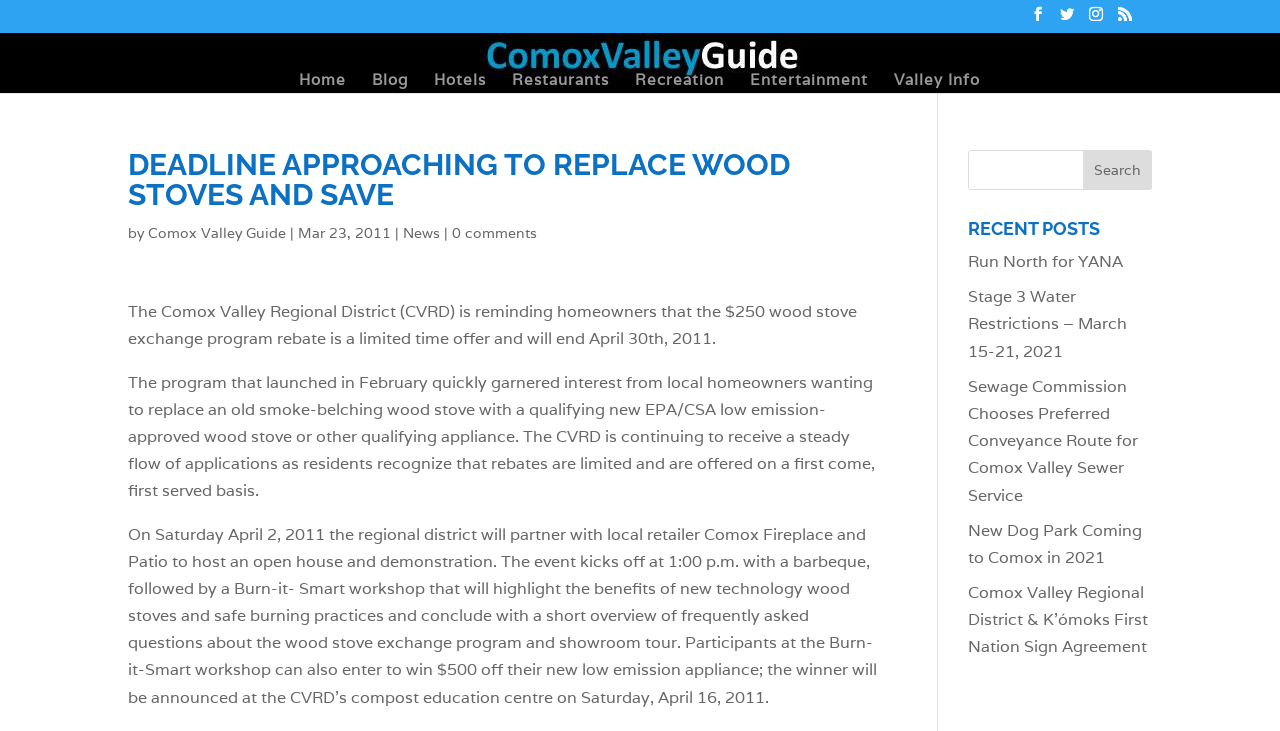What is the prize for participants at the Burn-it-Smart workshop?
Utilize the information in the image to give a detailed answer to the question.

I found the prize by reading the paragraph that mentions the event, which states that participants at the Burn-it-Smart workshop can also enter to win $500 off their new low emission appliance.